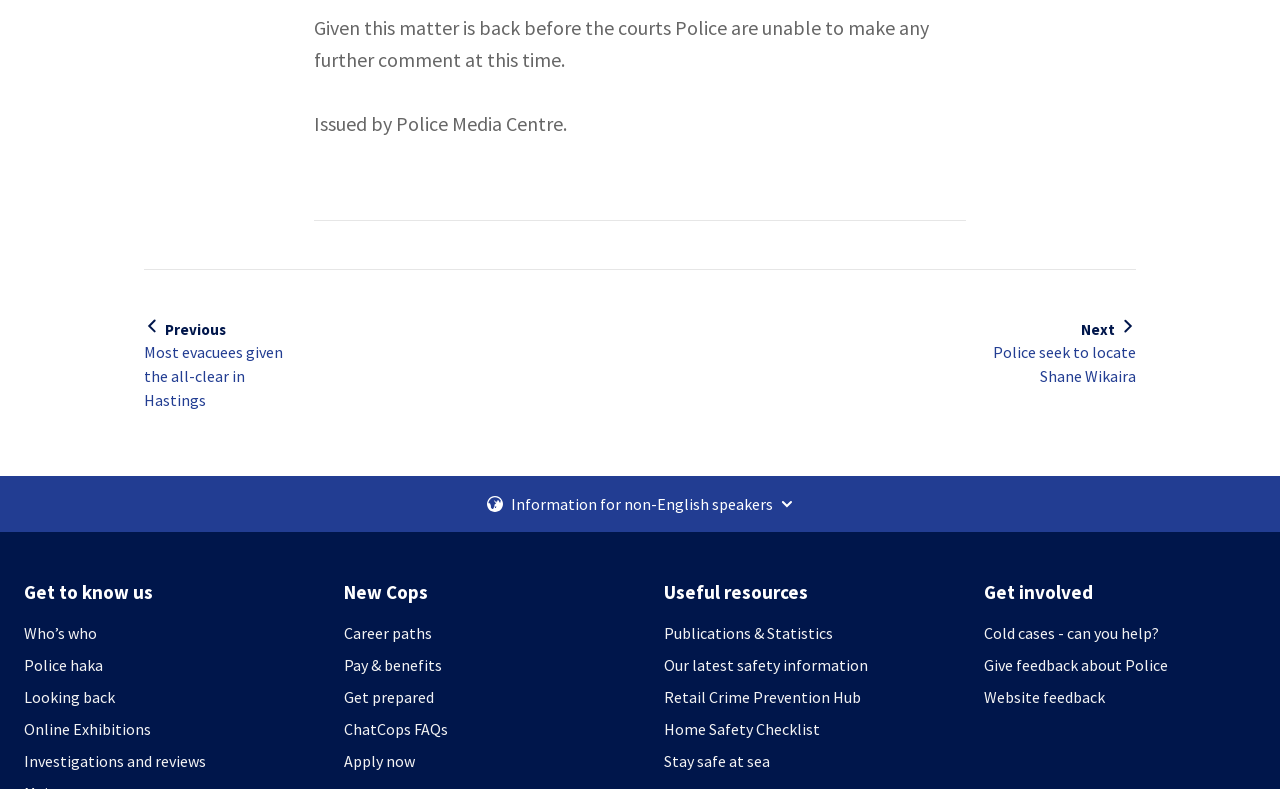Provide a short, one-word or phrase answer to the question below:
What is the language of the 'Information for non-English speakers' button?

Multiple languages